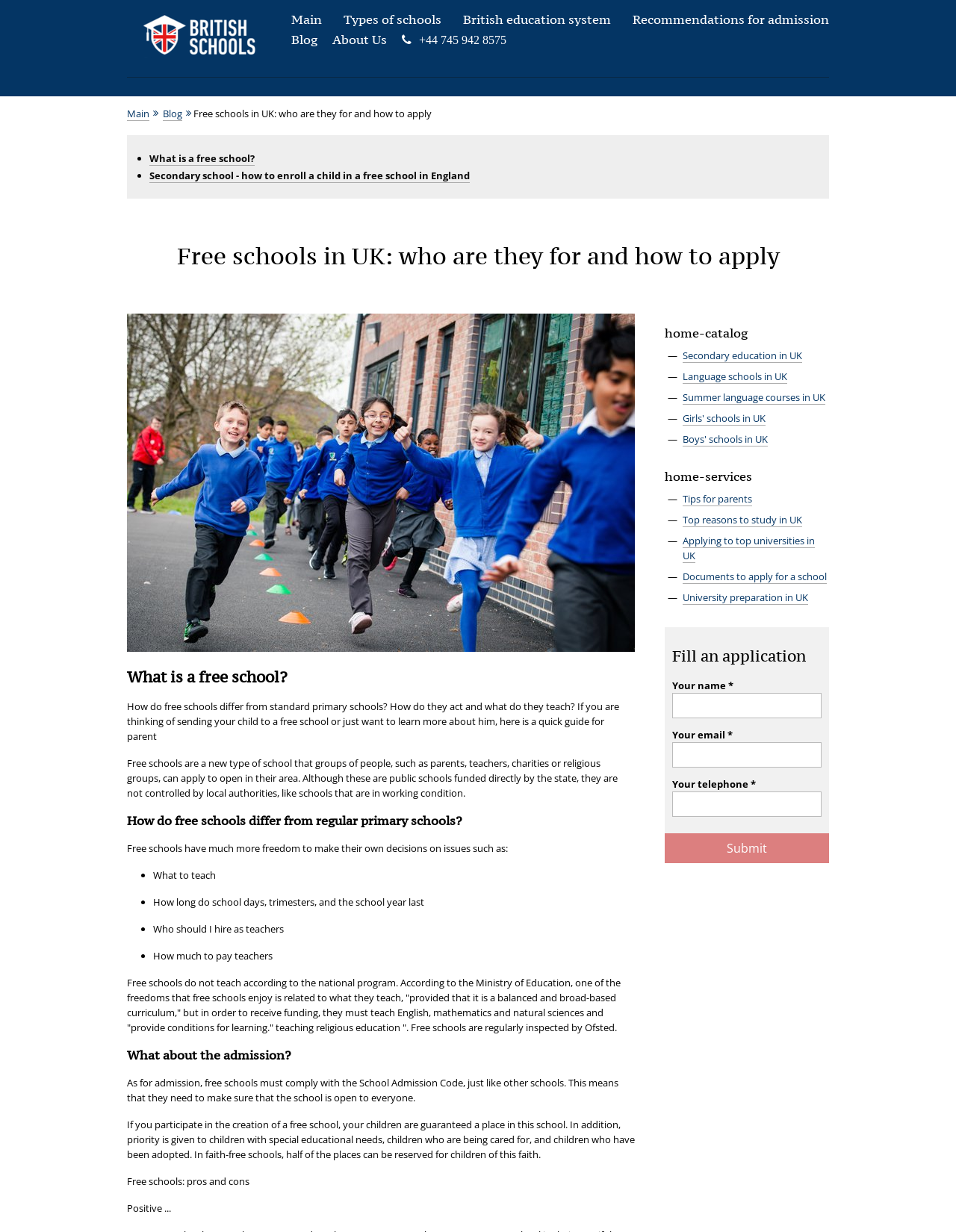Please determine the bounding box coordinates of the clickable area required to carry out the following instruction: "Click the 'Submit' button". The coordinates must be four float numbers between 0 and 1, represented as [left, top, right, bottom].

[0.695, 0.676, 0.867, 0.701]